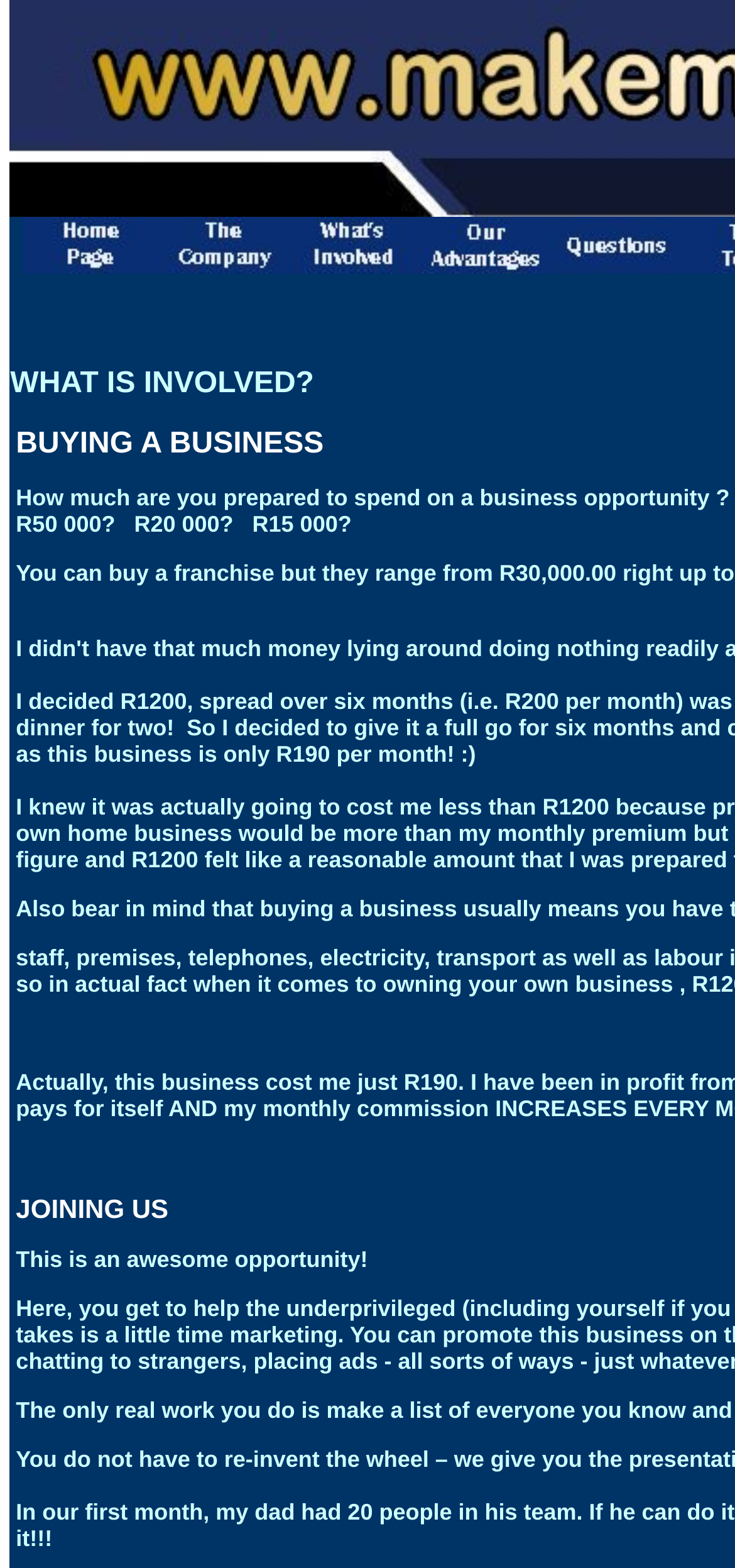What is the tone of the webpage? Please answer the question using a single word or phrase based on the image.

Encouraging